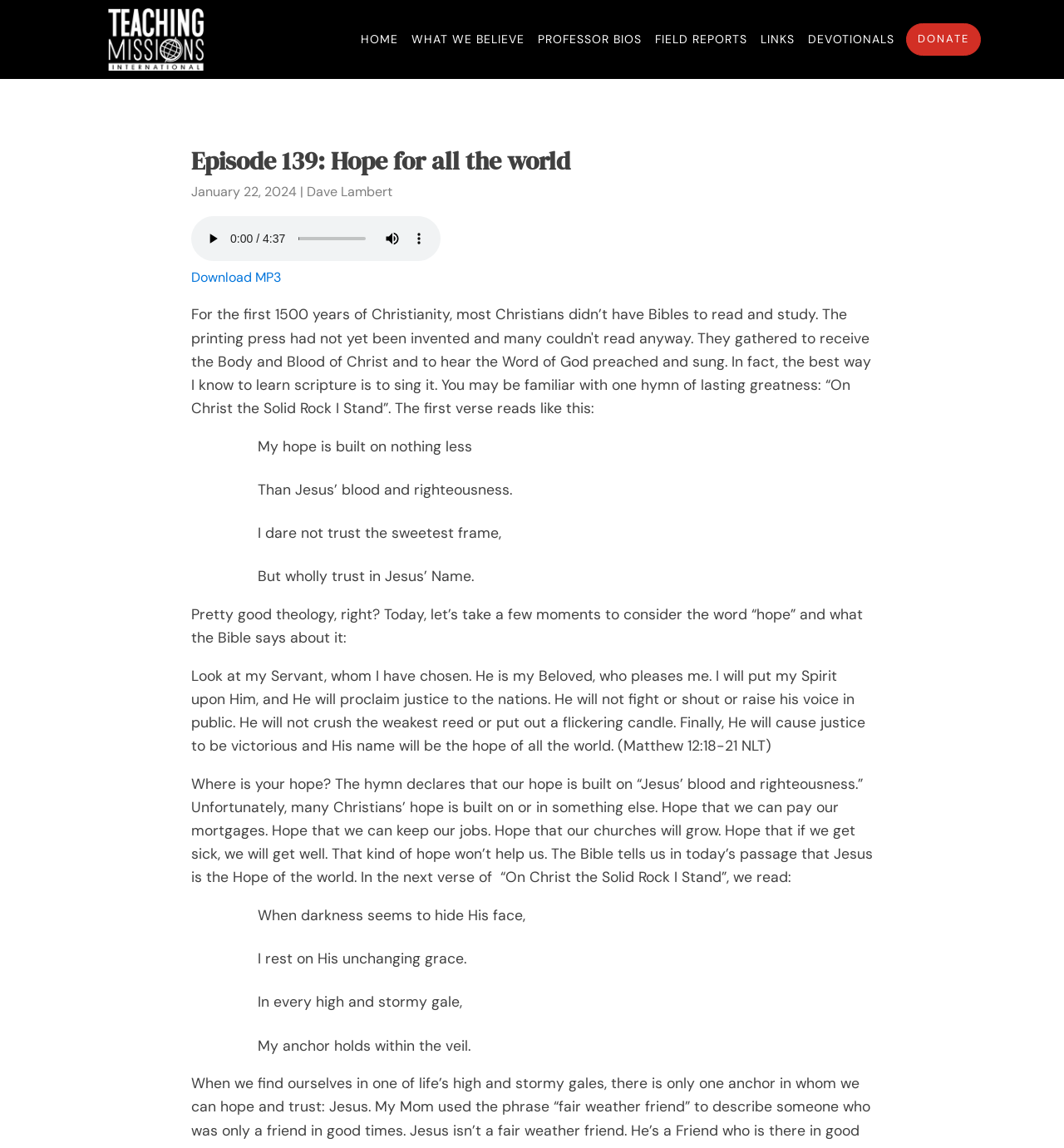Determine the bounding box coordinates for the clickable element to execute this instruction: "Download the MP3". Provide the coordinates as four float numbers between 0 and 1, i.e., [left, top, right, bottom].

[0.18, 0.233, 0.264, 0.251]